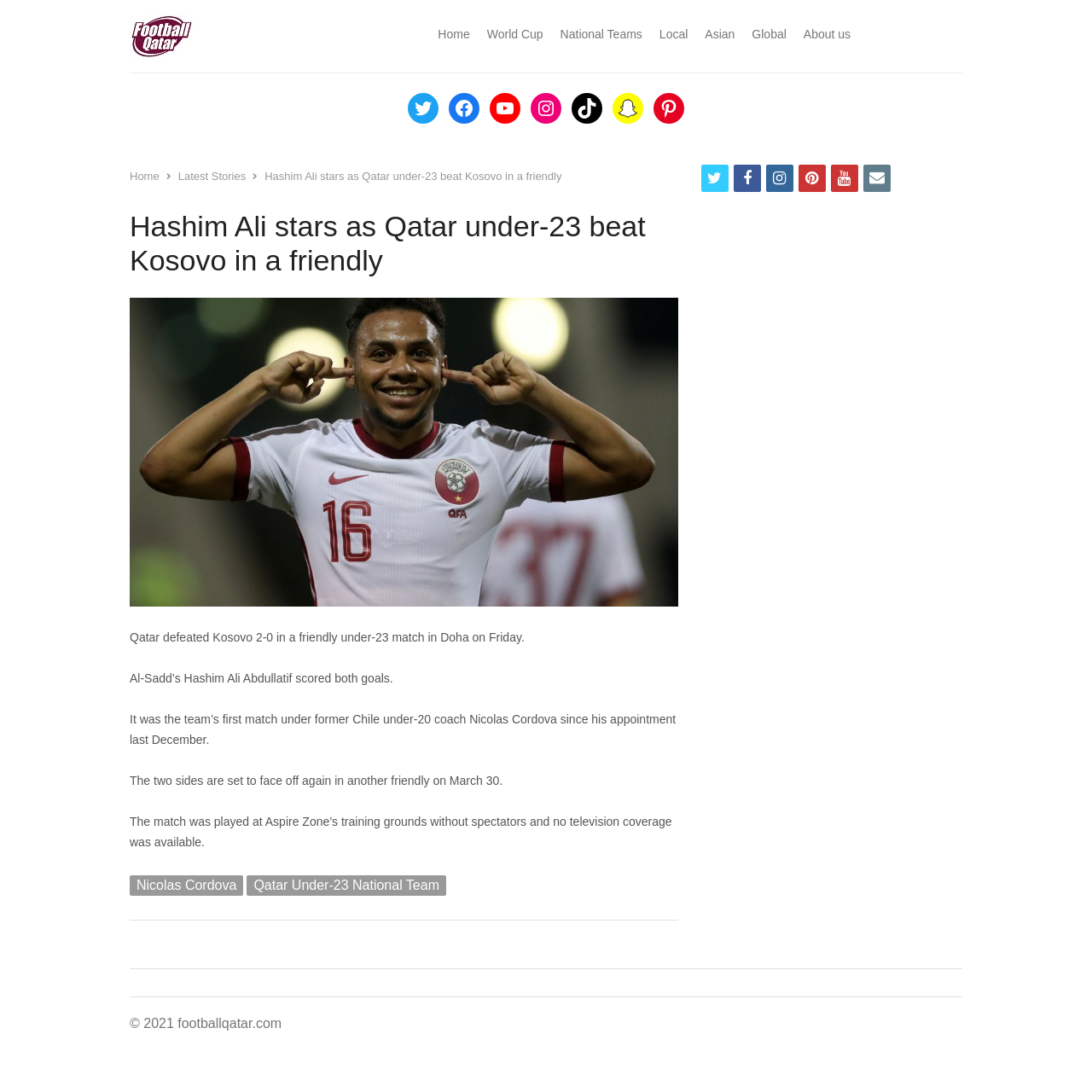Please provide a comprehensive answer to the question based on the screenshot: What is the name of the coach who led the Qatar under-23 team in this match?

The answer can be found in the article section of the webpage, where it is mentioned that 'It was the team’s first match under former Chile under-20 coach Nicolas Cordova since his appointment last December.'